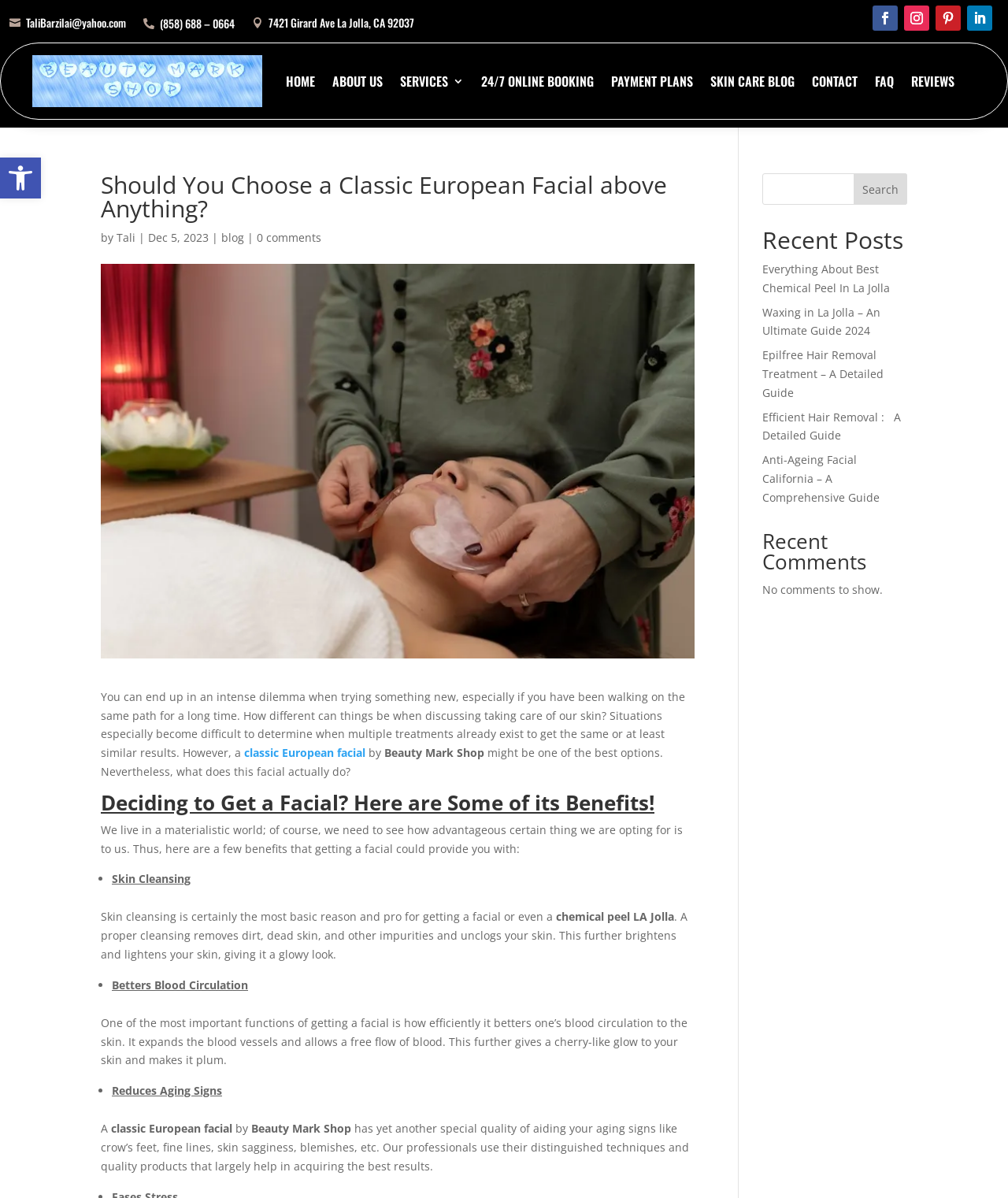Please mark the clickable region by giving the bounding box coordinates needed to complete this instruction: "Search for something".

[0.756, 0.145, 0.9, 0.171]